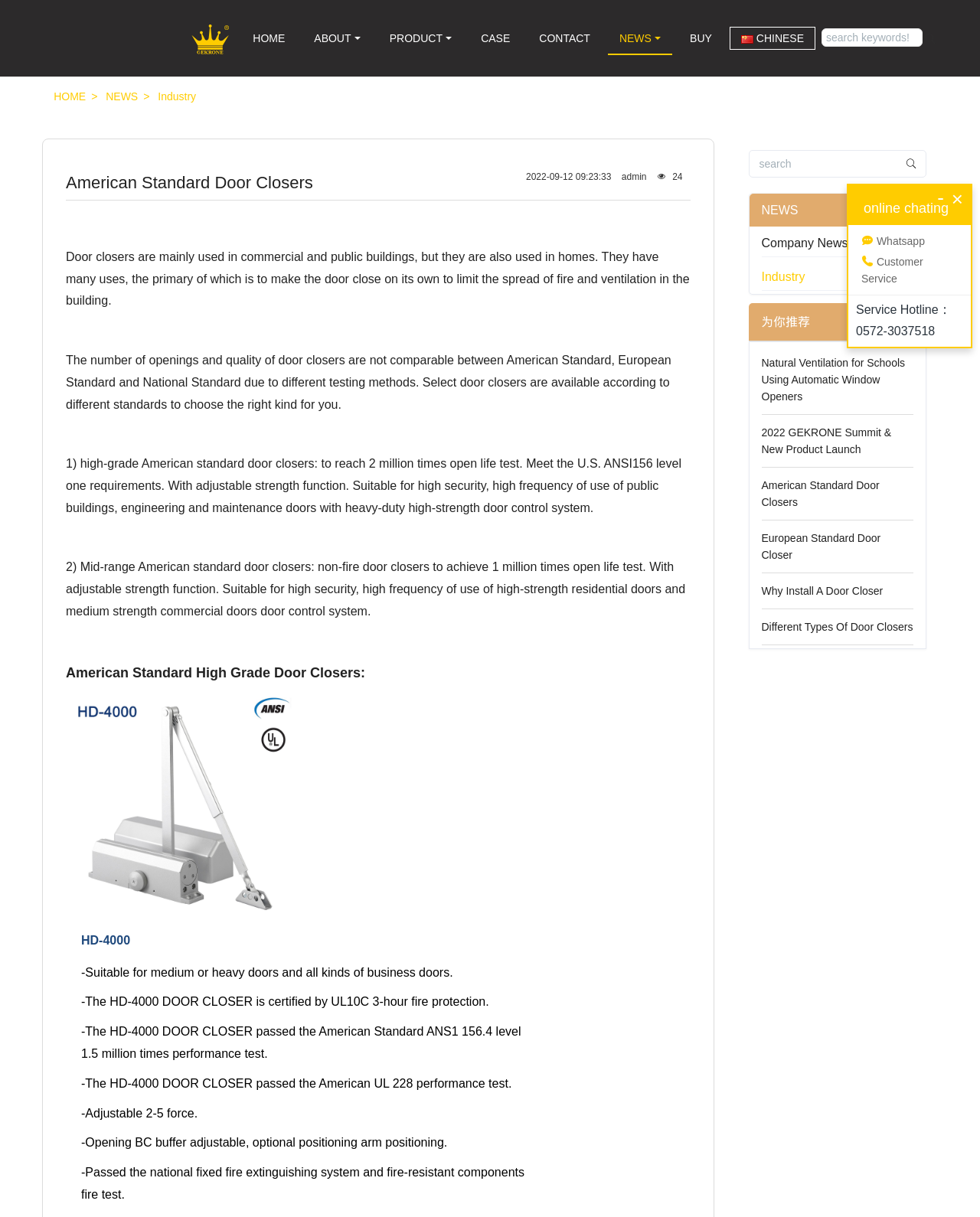Predict the bounding box coordinates of the area that should be clicked to accomplish the following instruction: "Chat with customer service". The bounding box coordinates should consist of four float numbers between 0 and 1, i.e., [left, top, right, bottom].

[0.866, 0.208, 0.991, 0.236]